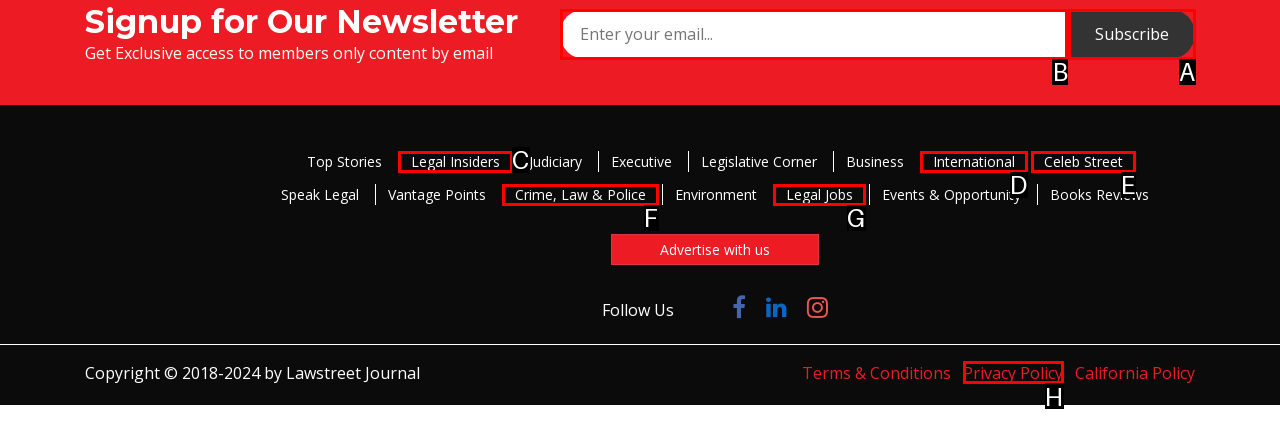Identify which lettered option completes the task: Enter email address. Provide the letter of the correct choice.

B